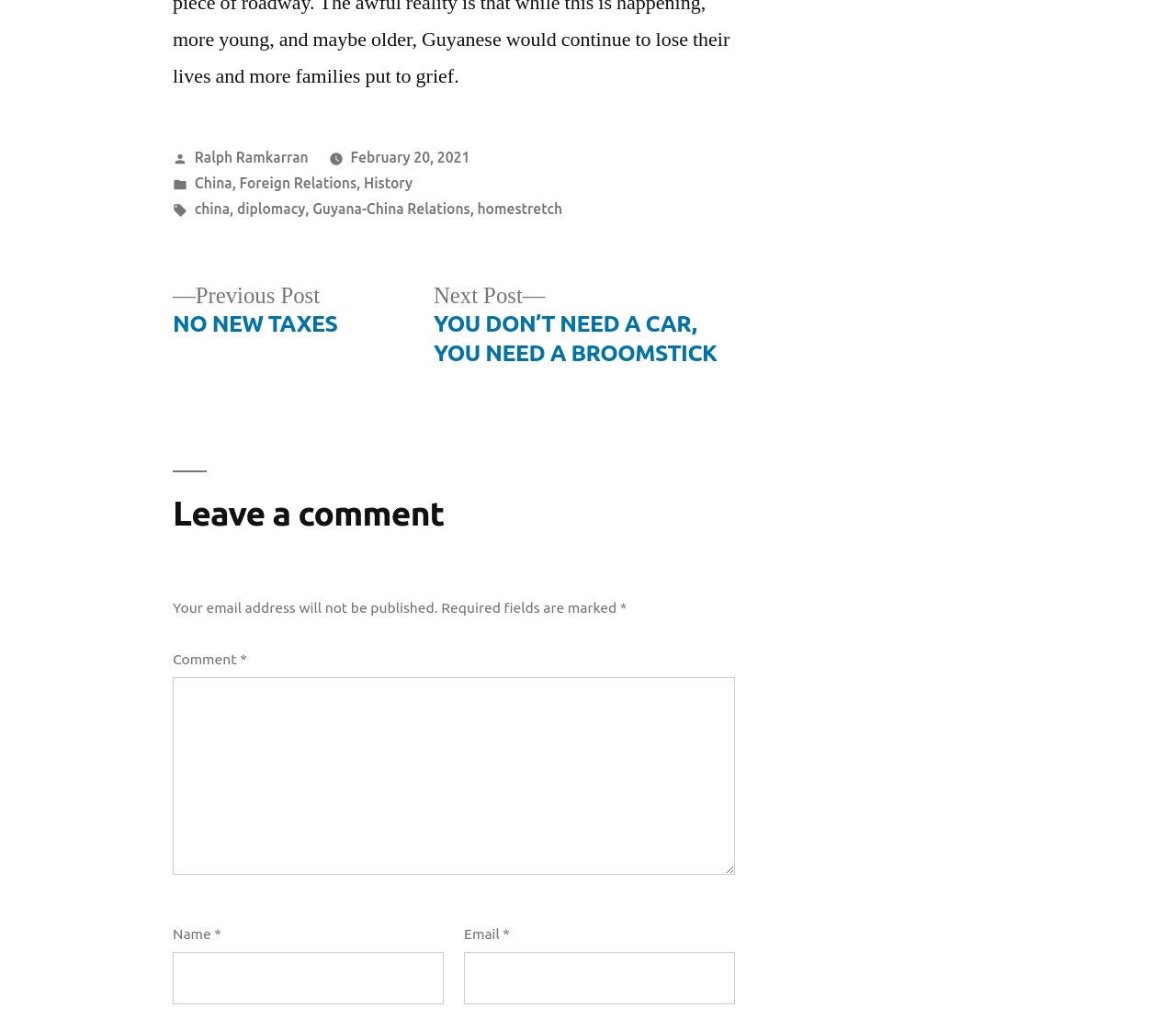Based on the provided description, "parent_node: Comment * name="comment"", find the bounding box of the corresponding UI element in the screenshot.

[0.147, 0.657, 0.625, 0.85]